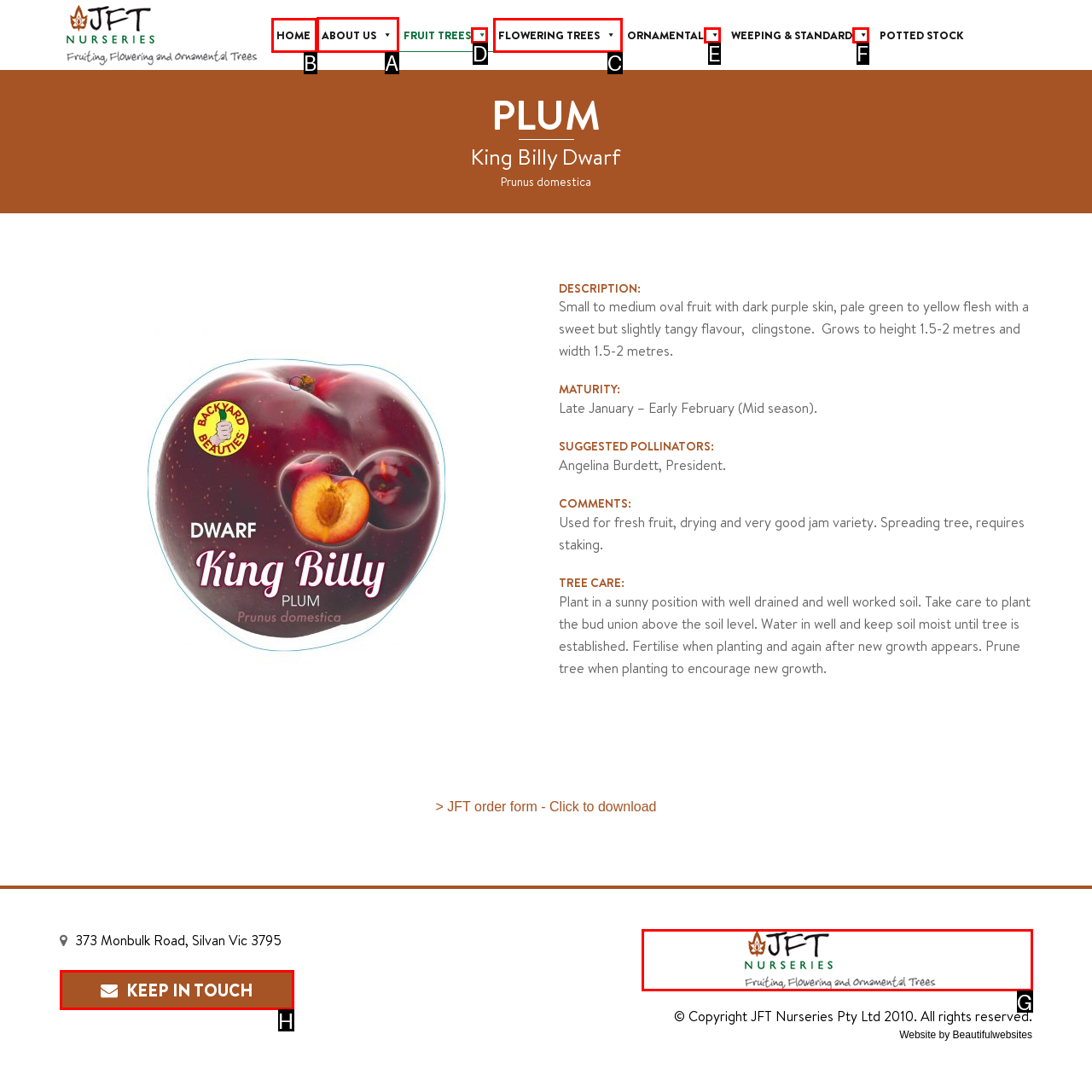Identify the correct lettered option to click in order to perform this task: Click the ABOUT US submenu. Respond with the letter.

A